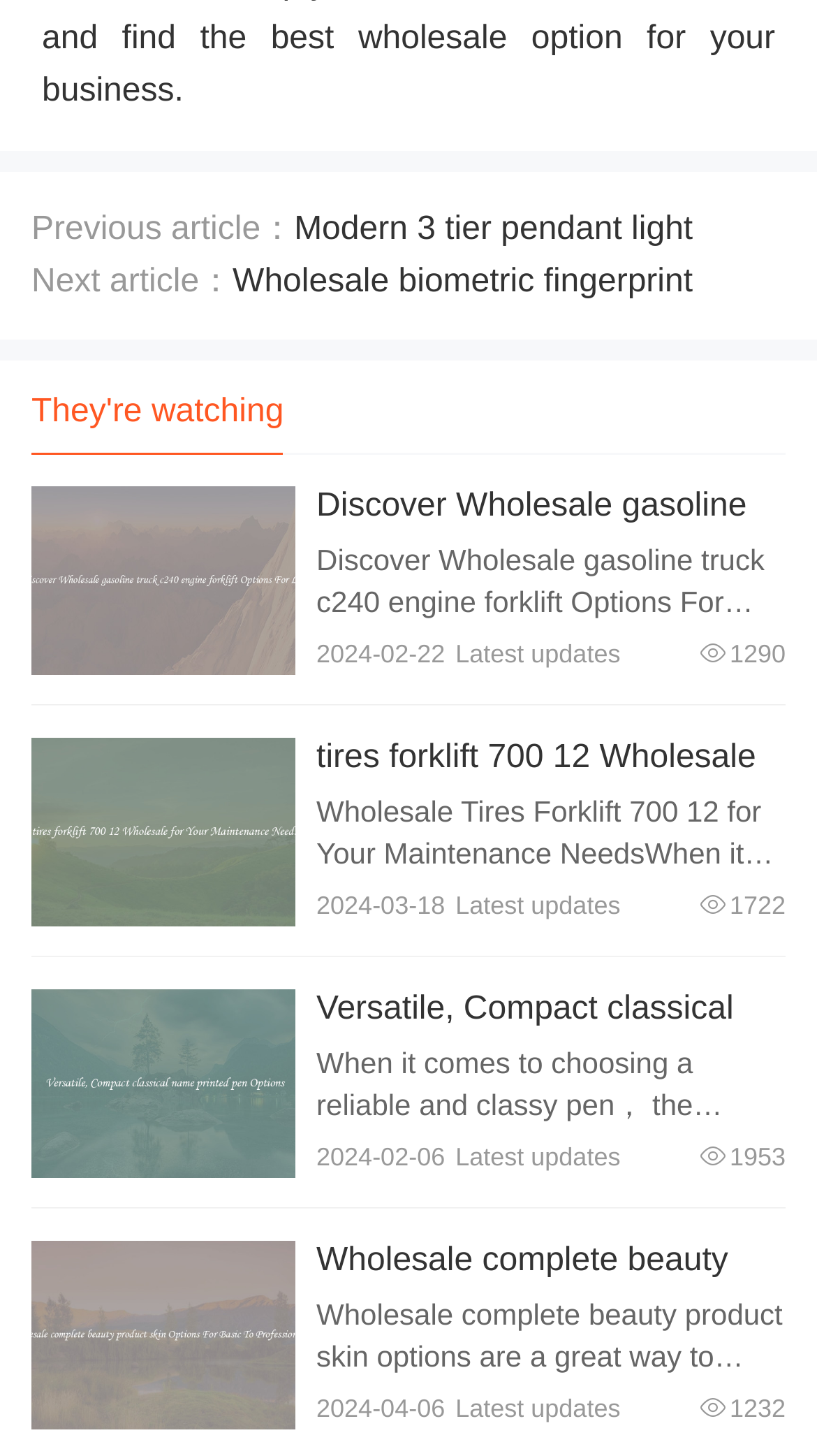Extract the bounding box coordinates for the described element: "View details". The coordinates should be represented as four float numbers between 0 and 1: [left, top, right, bottom].

[0.038, 0.334, 0.362, 0.463]